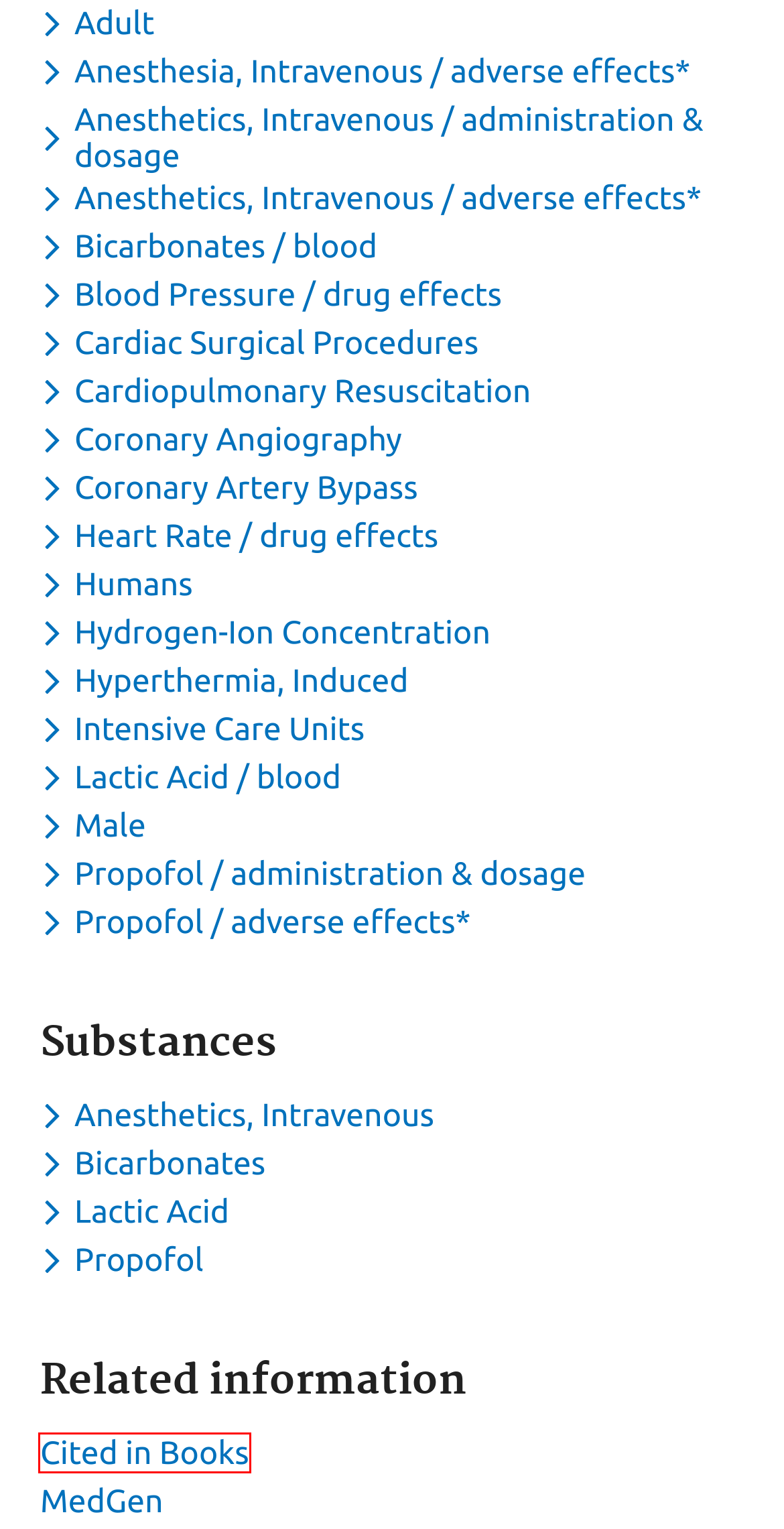Check out the screenshot of a webpage with a red rectangle bounding box. Select the best fitting webpage description that aligns with the new webpage after clicking the element inside the bounding box. Here are the candidates:
A. National Institutes of Health (NIH) | Turning Discovery Into Health
B. SID 128824437 - PubChem Substance - NCBI
C. Books - NCBI
D. Home - Books - NCBI
E. MedGen for PubMed (Select 17061643) - MedGen - NCBI
F. NLM Support Center
		 · NLM Customer Support Center
G. National Center for Biotechnology Information
H. Department of Health & Human Services | HHS.gov

C